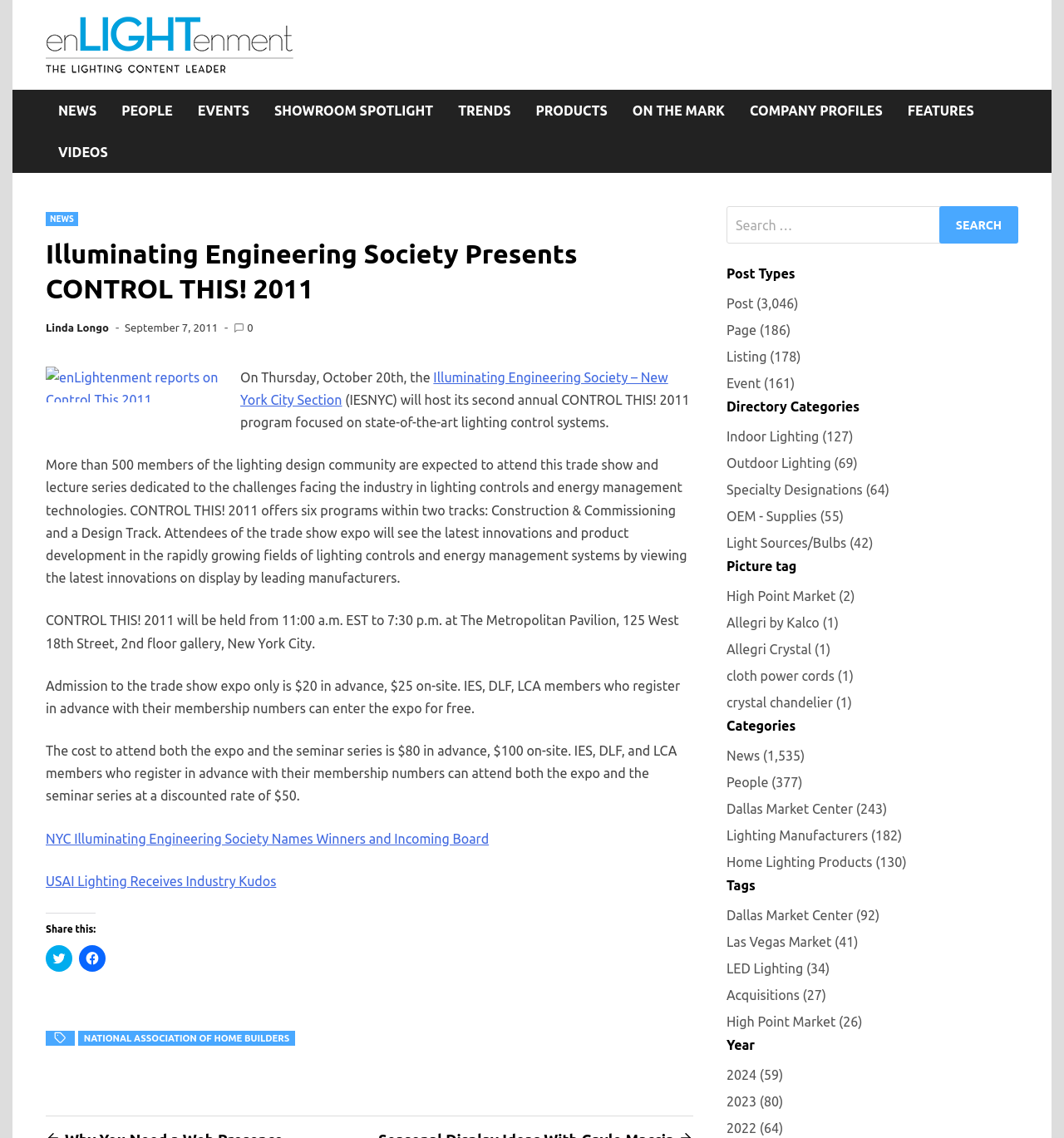Analyze the image and provide a detailed answer to the question: What is the date of CONTROL THIS! 2011?

The answer can be found in the StaticText element 'On Thursday, October 20th, the' which is a sub-element of the article element.